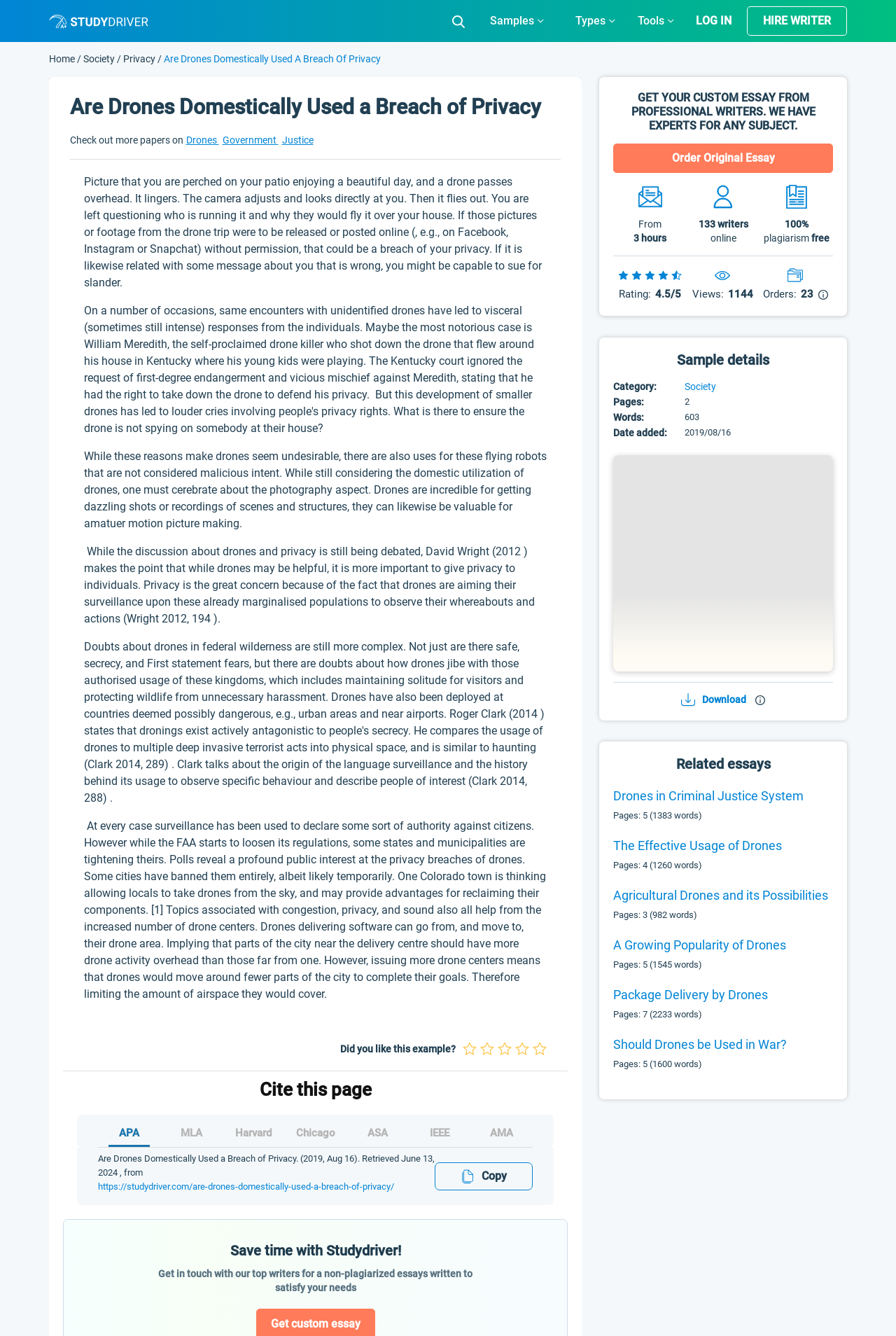Please determine the bounding box coordinates of the section I need to click to accomplish this instruction: "Download the essay".

[0.685, 0.51, 0.93, 0.529]